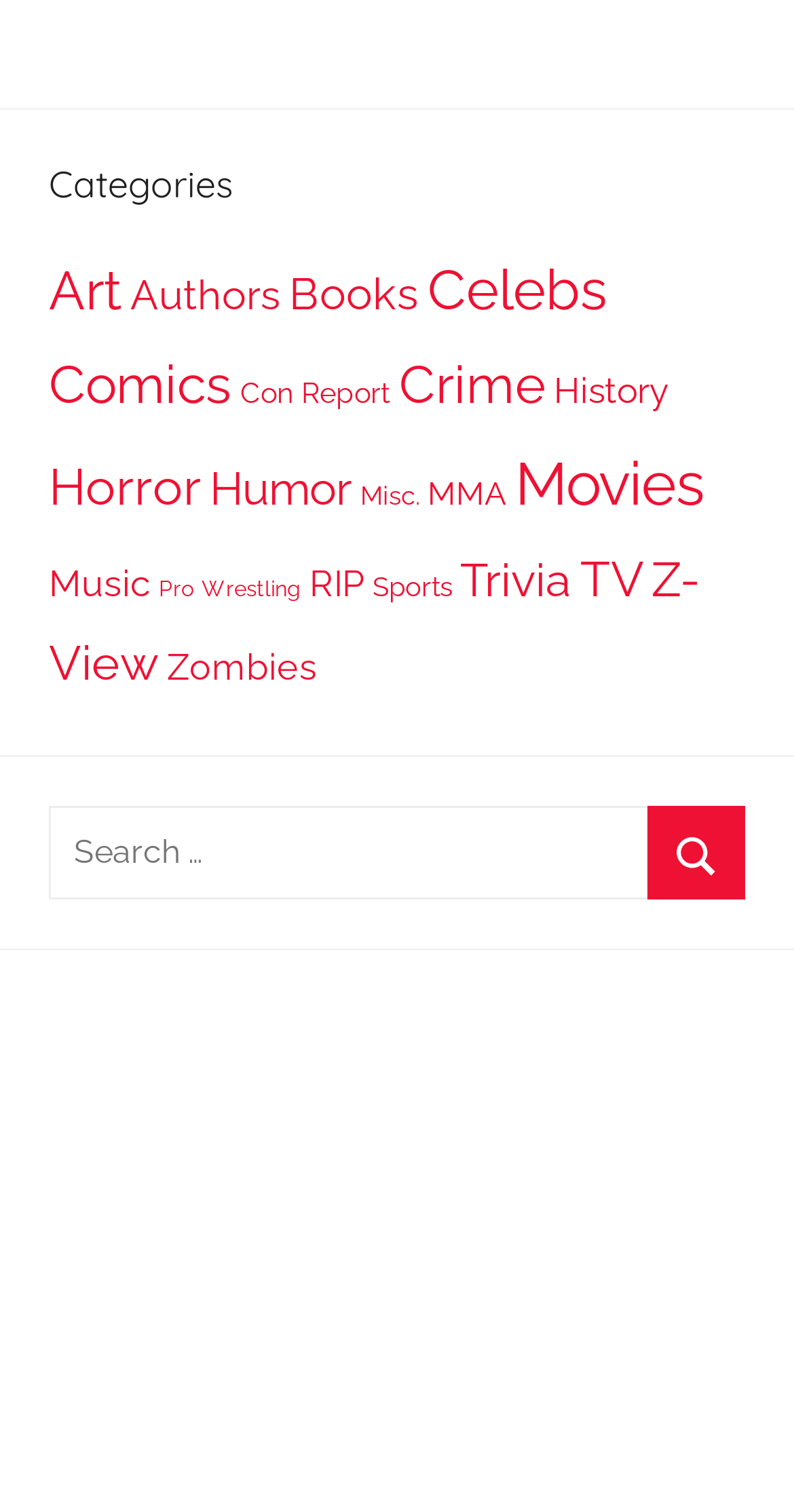Provide the bounding box coordinates of the area you need to click to execute the following instruction: "Click on Celebs link".

[0.538, 0.17, 0.764, 0.213]